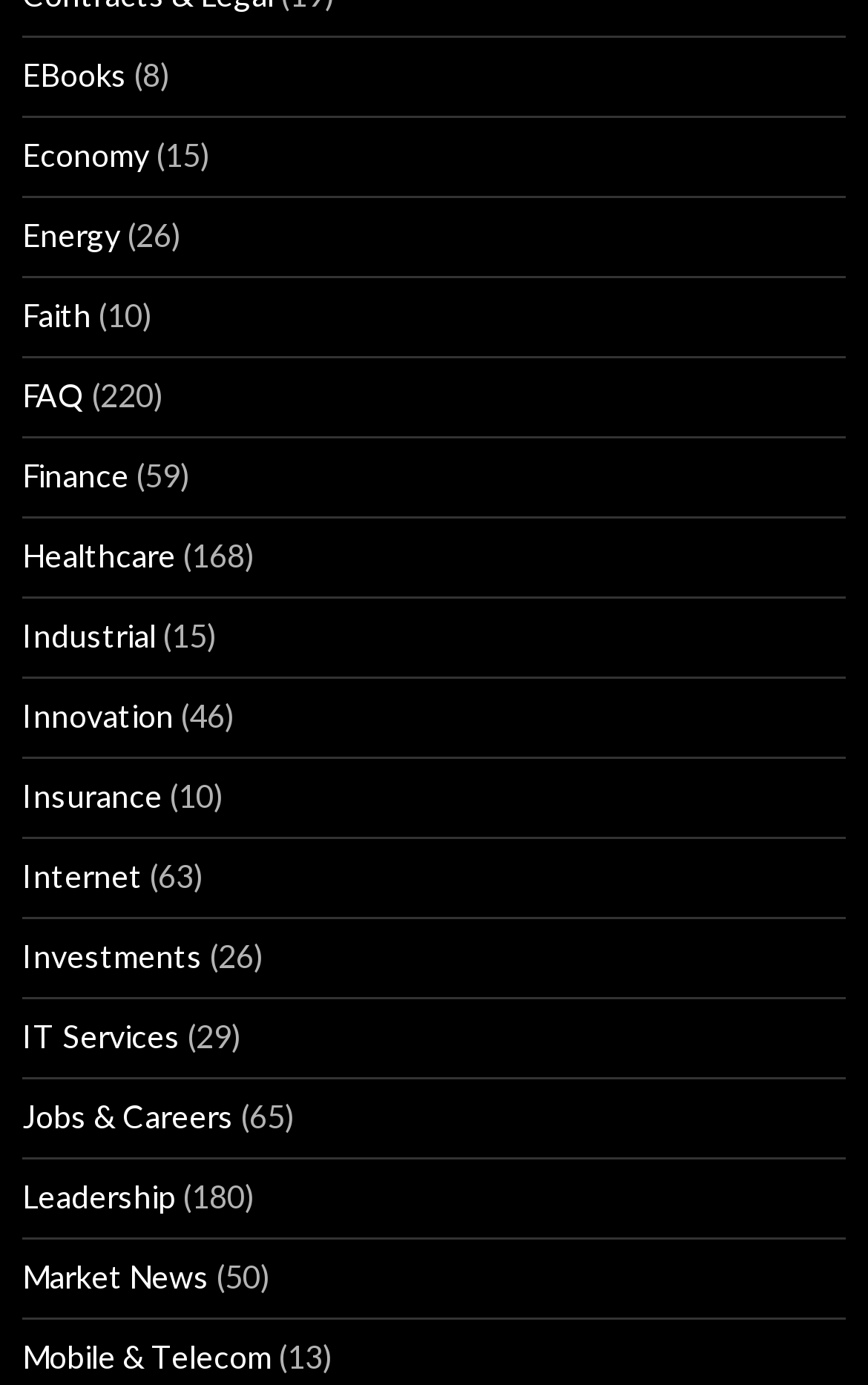Please predict the bounding box coordinates of the element's region where a click is necessary to complete the following instruction: "Visit Economy page". The coordinates should be represented by four float numbers between 0 and 1, i.e., [left, top, right, bottom].

[0.026, 0.098, 0.172, 0.125]